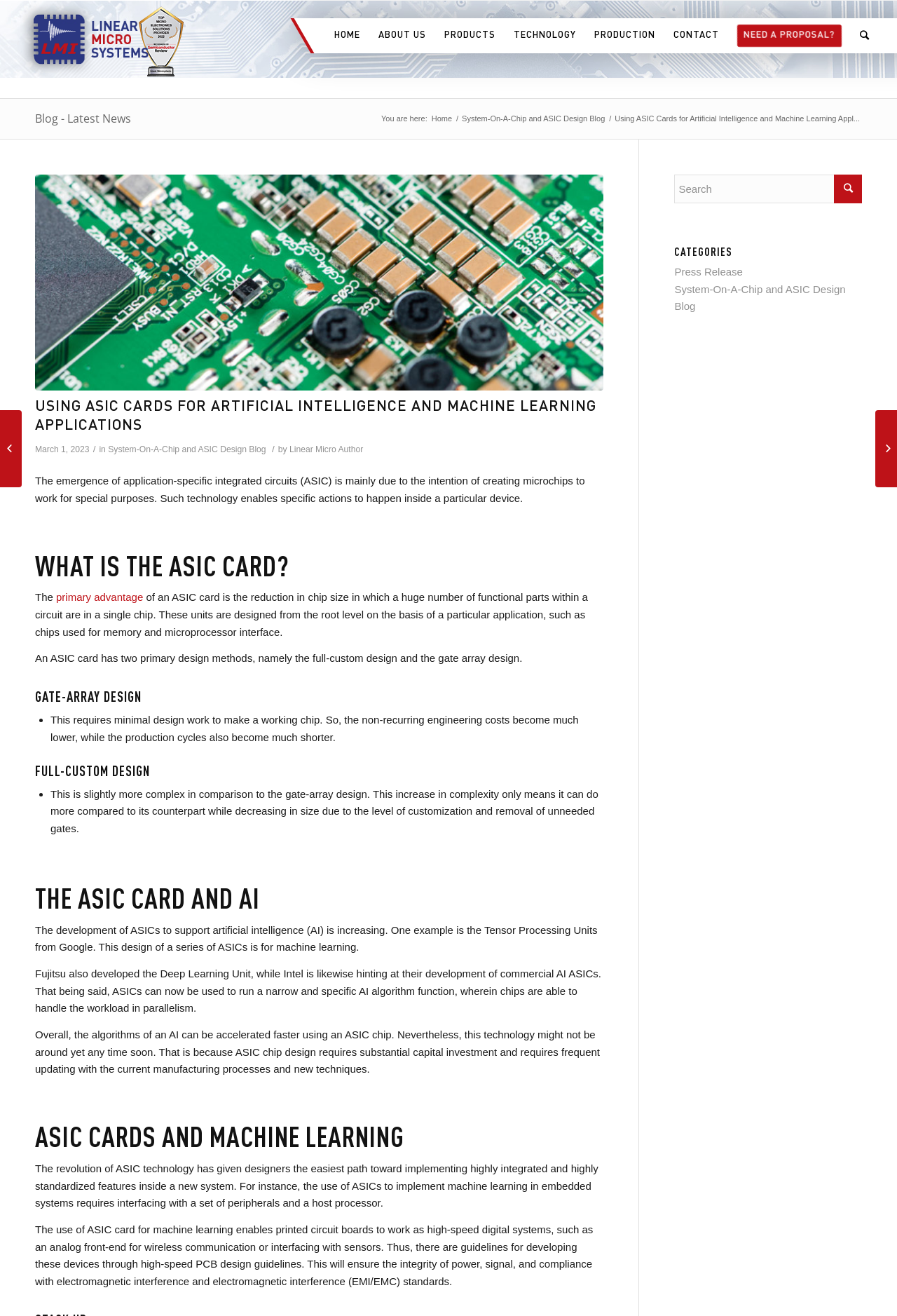Give a complete and precise description of the webpage's appearance.

This webpage is about the use of ASIC cards for artificial intelligence and machine learning applications. At the top, there is a navigation menu with links to "HOME", "ABOUT US", "PRODUCTS", "TECHNOLOGY", "PRODUCTION", "CONTACT", and "NEED A PROPOSAL?".

Below the navigation menu, there is a section with a heading "Using ASIC Cards for Artificial Intelligence and Machine Learning Applications". This section contains an image of a Mixed Signal ASIC and a brief introduction to the topic. The introduction explains that ASIC cards are designed to work for specific purposes and enable specific actions to happen inside a particular device.

The webpage then dives deeper into the topic, with sections on "WHAT IS THE ASIC CARD?", "GATE-ARRAY DESIGN", "FULL-CUSTOM DESIGN", "THE ASIC CARD AND AI", "ASIC CARDS AND MACHINE LEARNING". Each section contains a heading and a brief description of the topic.

On the right side of the webpage, there is a complementary section with a search box and a list of categories, including "Press Release" and "System-On-A-Chip and ASIC Design Blog". There are also two links to related articles, "THE IMPACT OF PROCESS TECHNOLOGY SCALING ON MIXED SIGNAL ASIC DESIGN" and "THE ROLE OF SYSTEM-ON-A-CHIP IN IOT AND EMBEDDED SYSTEMS".

Throughout the webpage, there are several images, including the Linear Microsystems logo, a small image of Linear Microsystems, and an image of a Mixed Signal SOC.